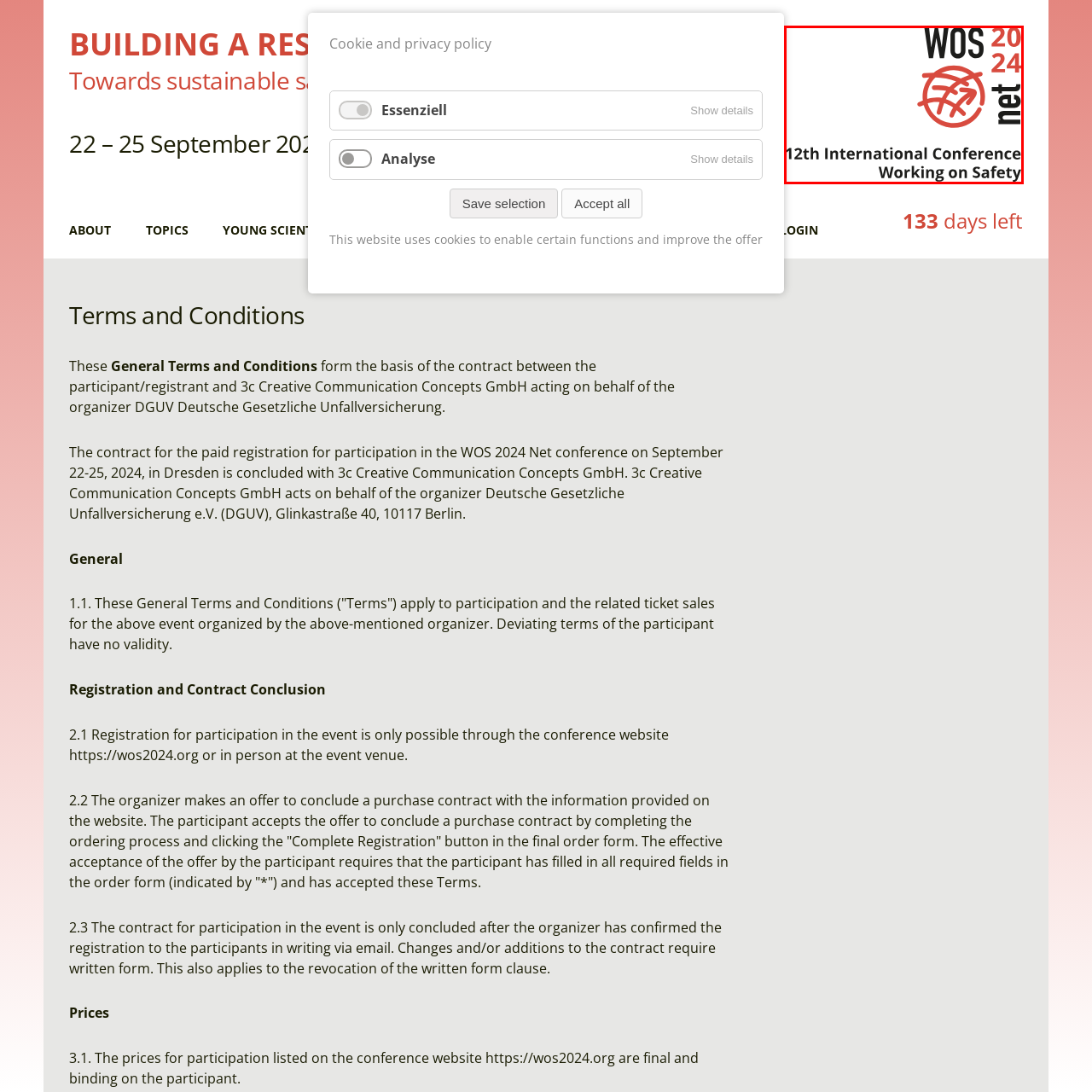Provide a comprehensive description of the image highlighted by the red bounding box.

The image showcases the logo and title of the "WOS 2024 Net," which represents the 12th International Conference on Working on Safety. The design features the event's name prominently at the top, with "WOS" depicted in bold, striking typography. The year "2024" follows in a smaller yet equally bold font, and the term "net" is integrated into the design, symbolizing a global network focused on safety initiatives. Below the logo, the full title emphasizes the conference’s theme, aimed at fostering discussions and advancements in safety practices. This visually engaging logo sets the tone for the upcoming event scheduled from September 22 to 25 in Dresden, Germany.